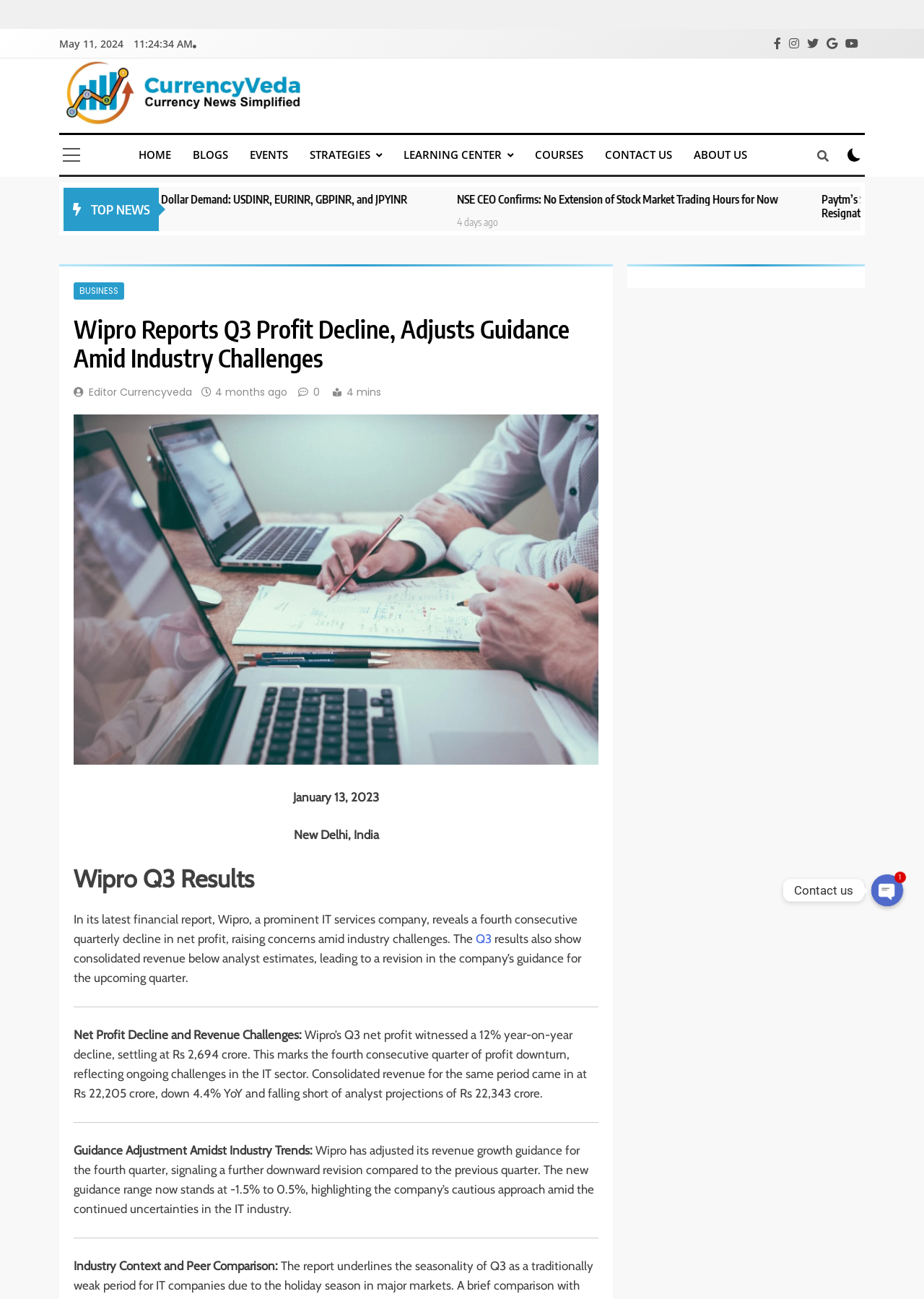Could you indicate the bounding box coordinates of the region to click in order to complete this instruction: "Contact us through the Email link".

[0.943, 0.673, 0.977, 0.698]